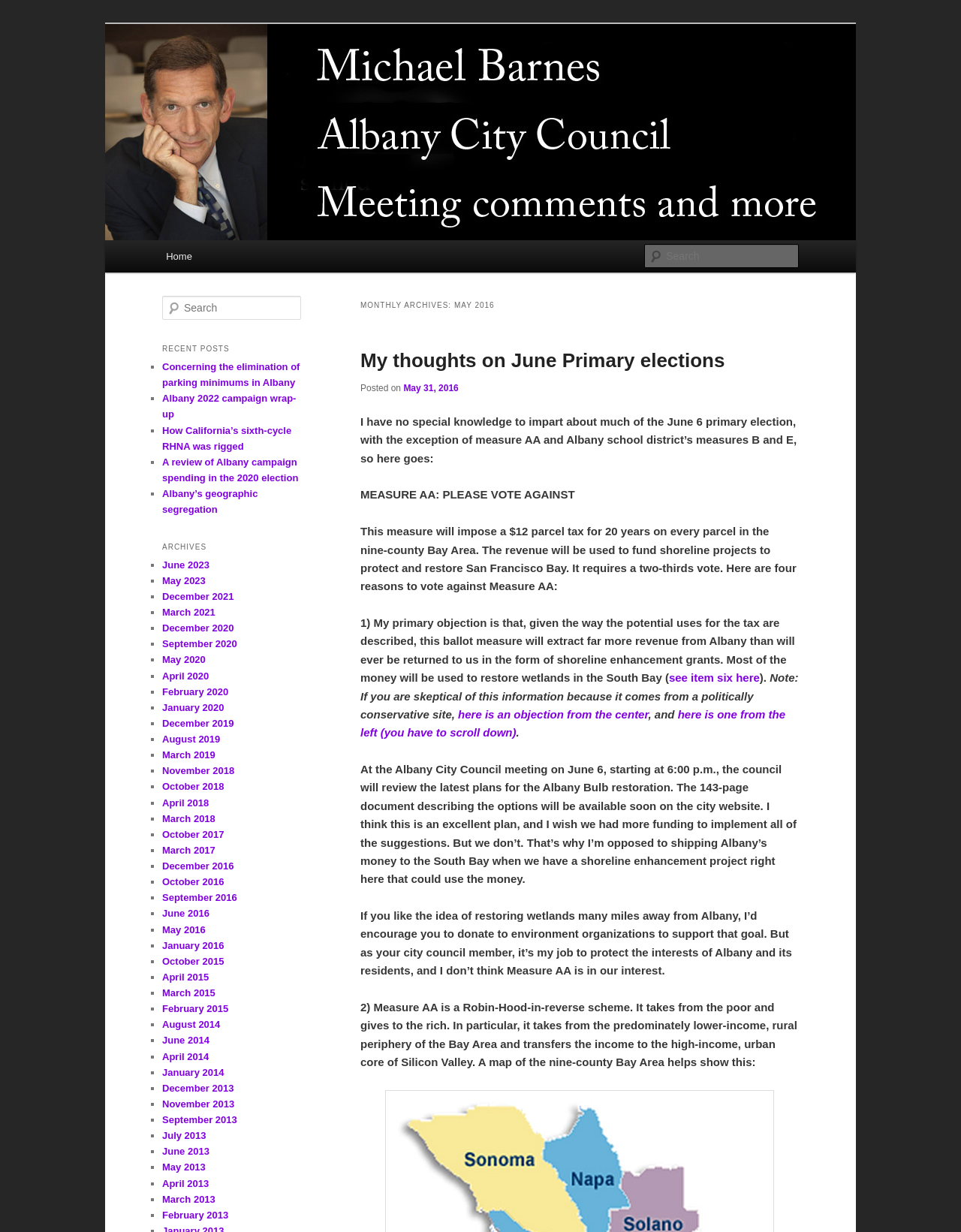Locate the bounding box coordinates of the UI element described by: "Go back". The bounding box coordinates should consist of four float numbers between 0 and 1, i.e., [left, top, right, bottom].

None